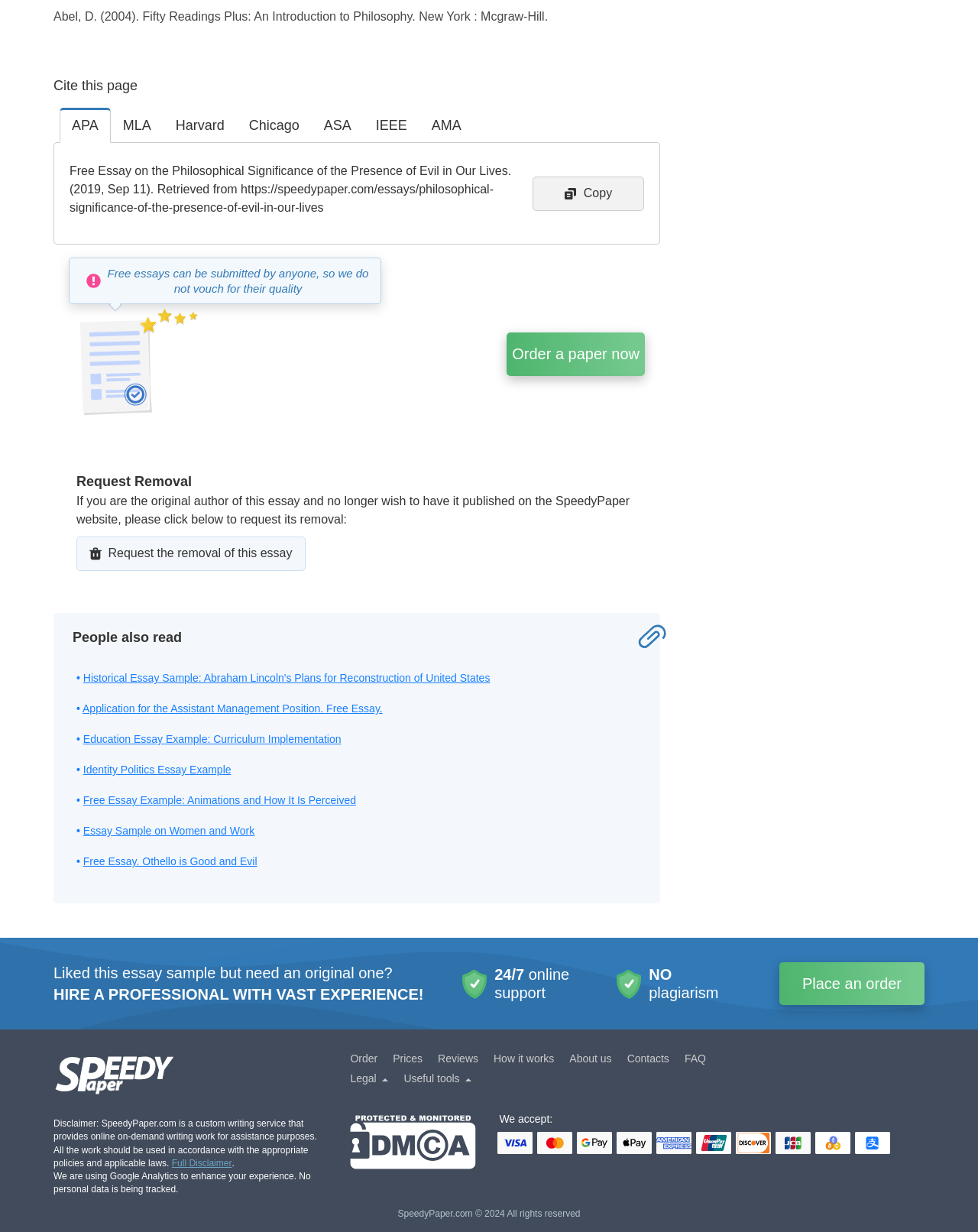Reply to the question with a single word or phrase:
How many related essays are listed?

6